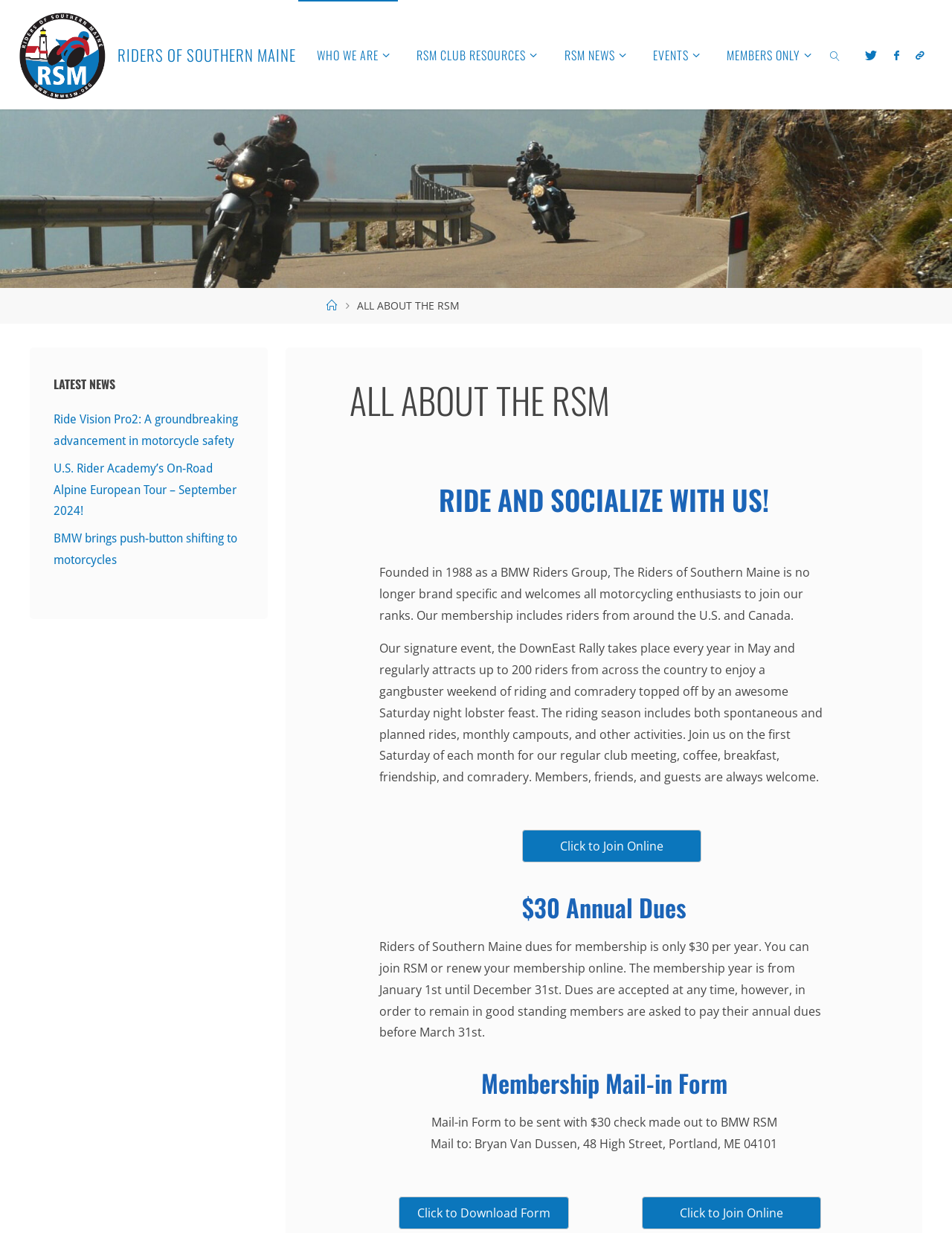Answer succinctly with a single word or phrase:
What is the cost of annual dues?

$30